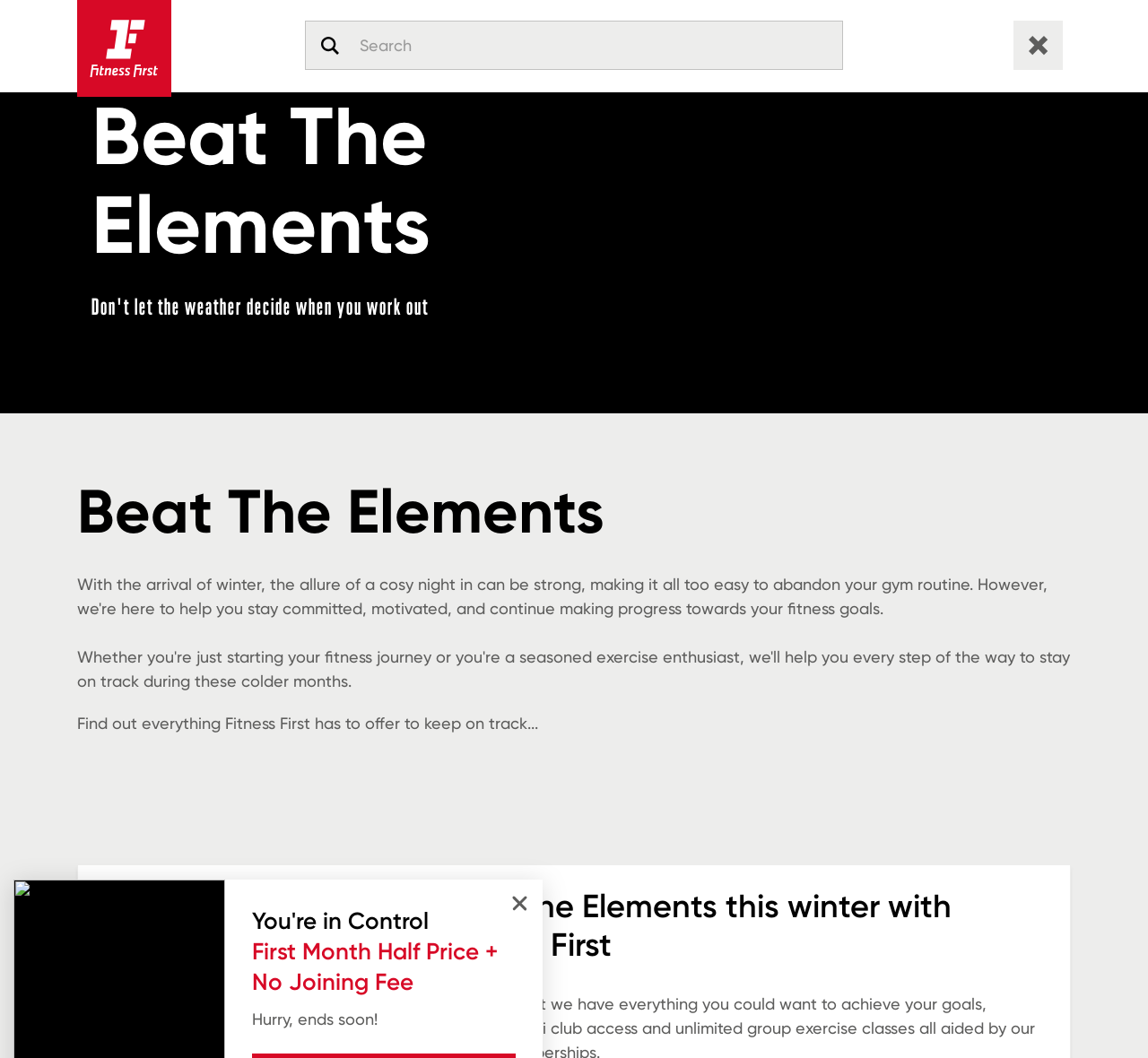What is the theme of the winter promotion?
Please give a detailed and thorough answer to the question, covering all relevant points.

The heading 'Beat The Elements this winter with Fitness First' suggests that the winter promotion is themed around 'Beat The Elements', which may imply overcoming challenges or staying active during the winter season.